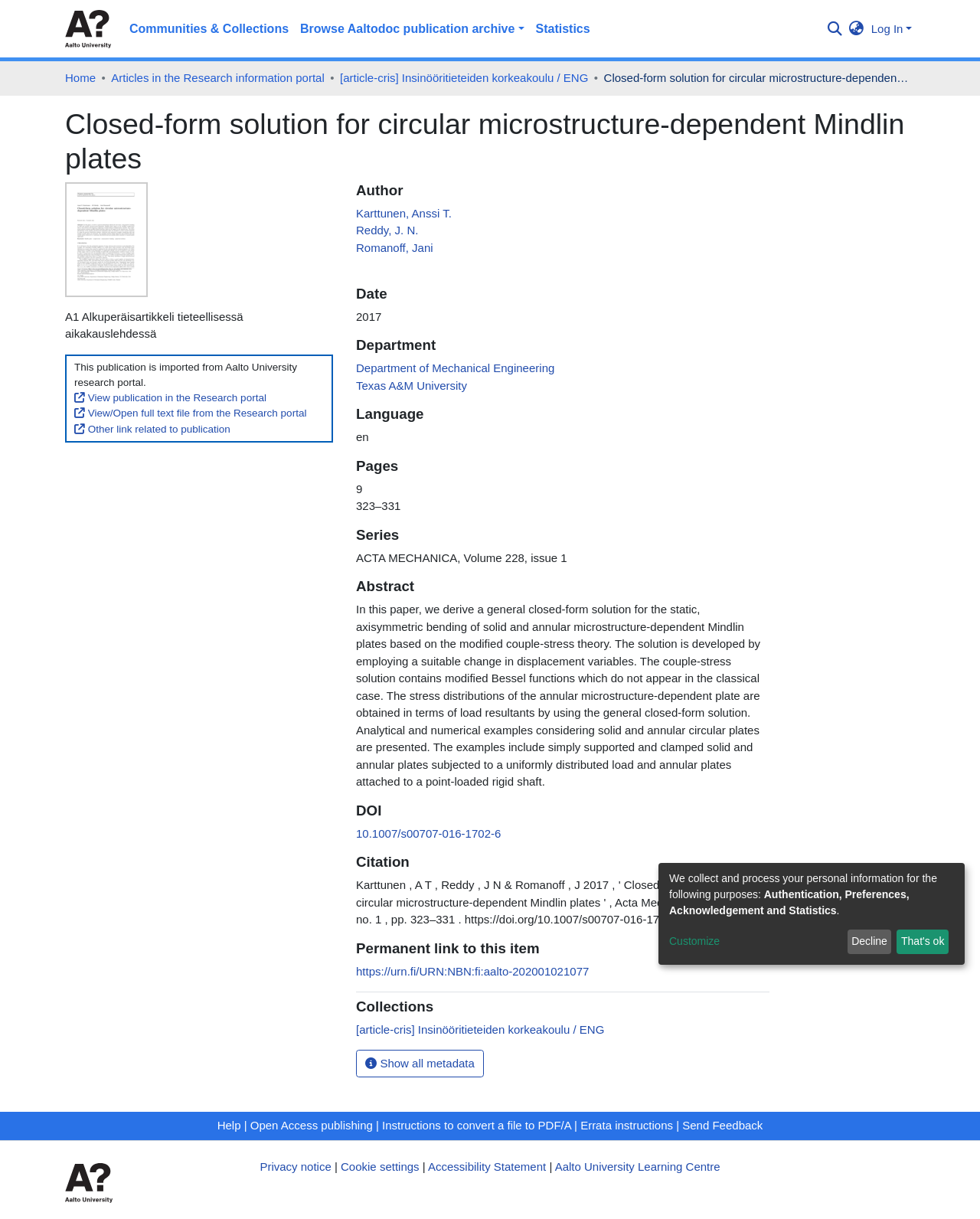Please specify the bounding box coordinates of the clickable region necessary for completing the following instruction: "View publication in the Research portal". The coordinates must consist of four float numbers between 0 and 1, i.e., [left, top, right, bottom].

[0.076, 0.322, 0.272, 0.331]